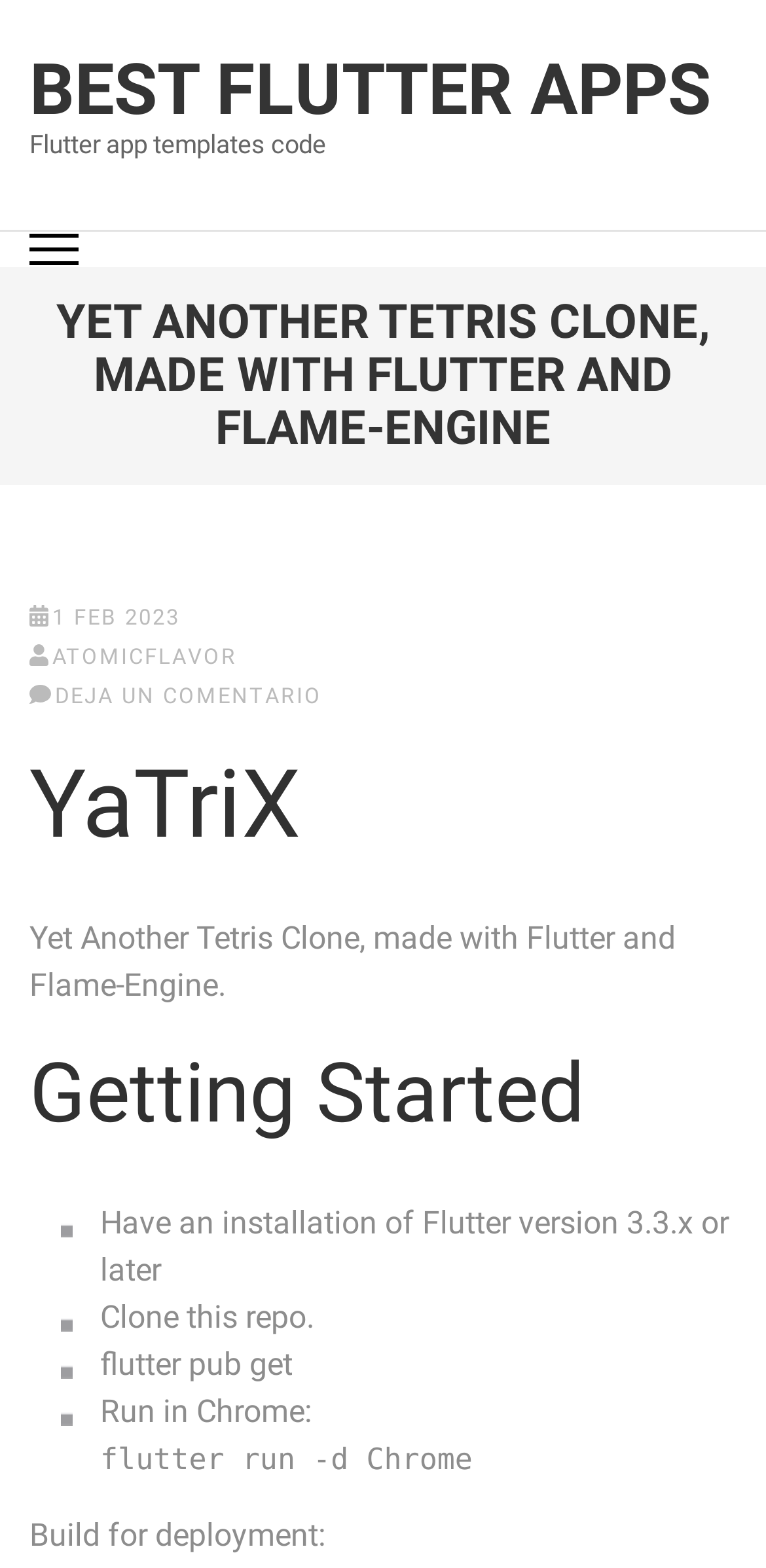How many links are present in the webpage?
Please respond to the question with a detailed and thorough explanation.

There are five links present in the webpage, namely 'BEST FLUTTER APPS', '1 FEB 2023', 'ATOMICFLAVOR', 'DEJA UN COMENTARIO', and 'flutter run -d Chrome'.